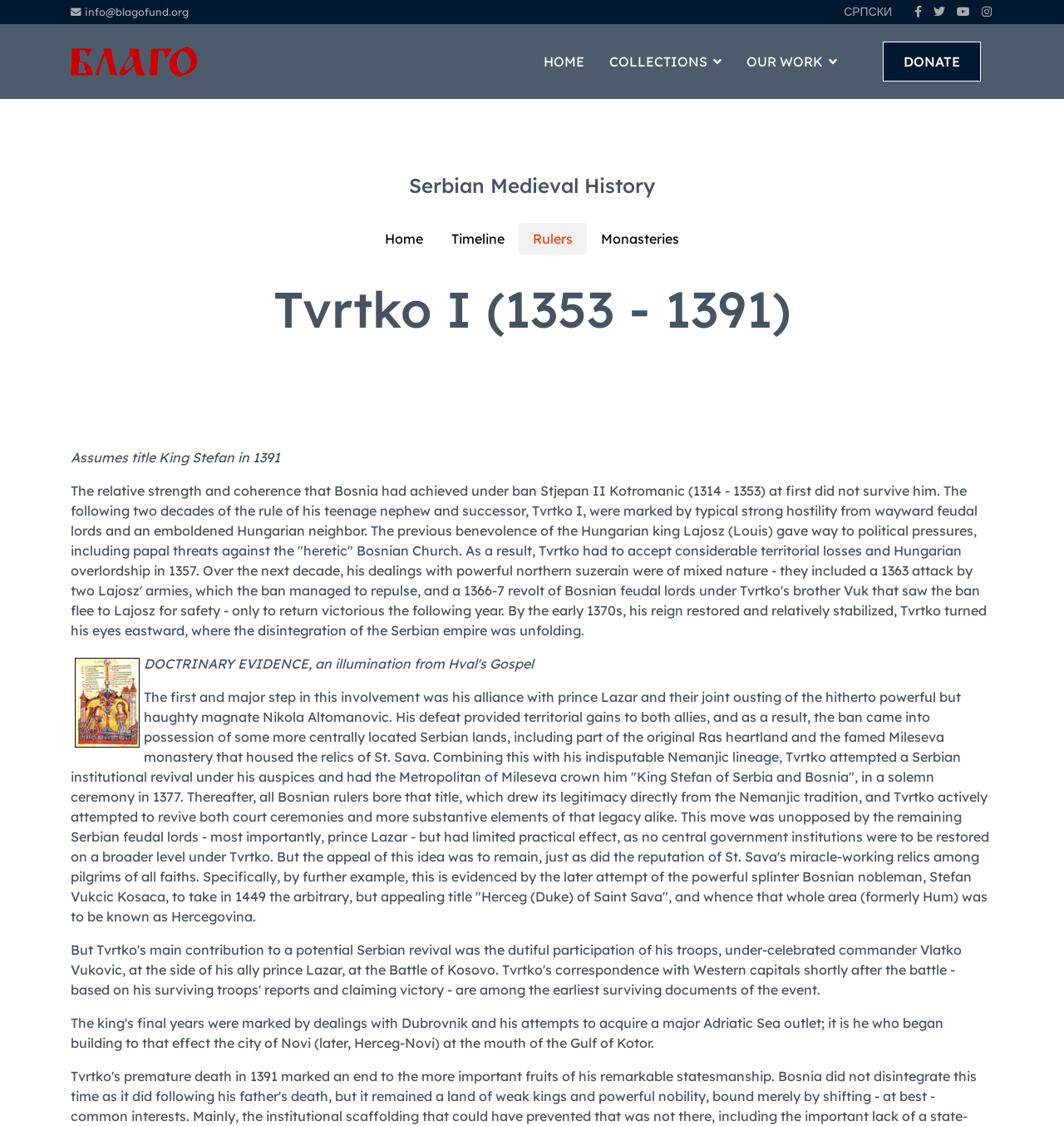Find the bounding box coordinates of the element you need to click on to perform this action: 'Open the 'DONATE' page'. The coordinates should be represented by four float values between 0 and 1, in the format [left, top, right, bottom].

[0.83, 0.037, 0.922, 0.072]